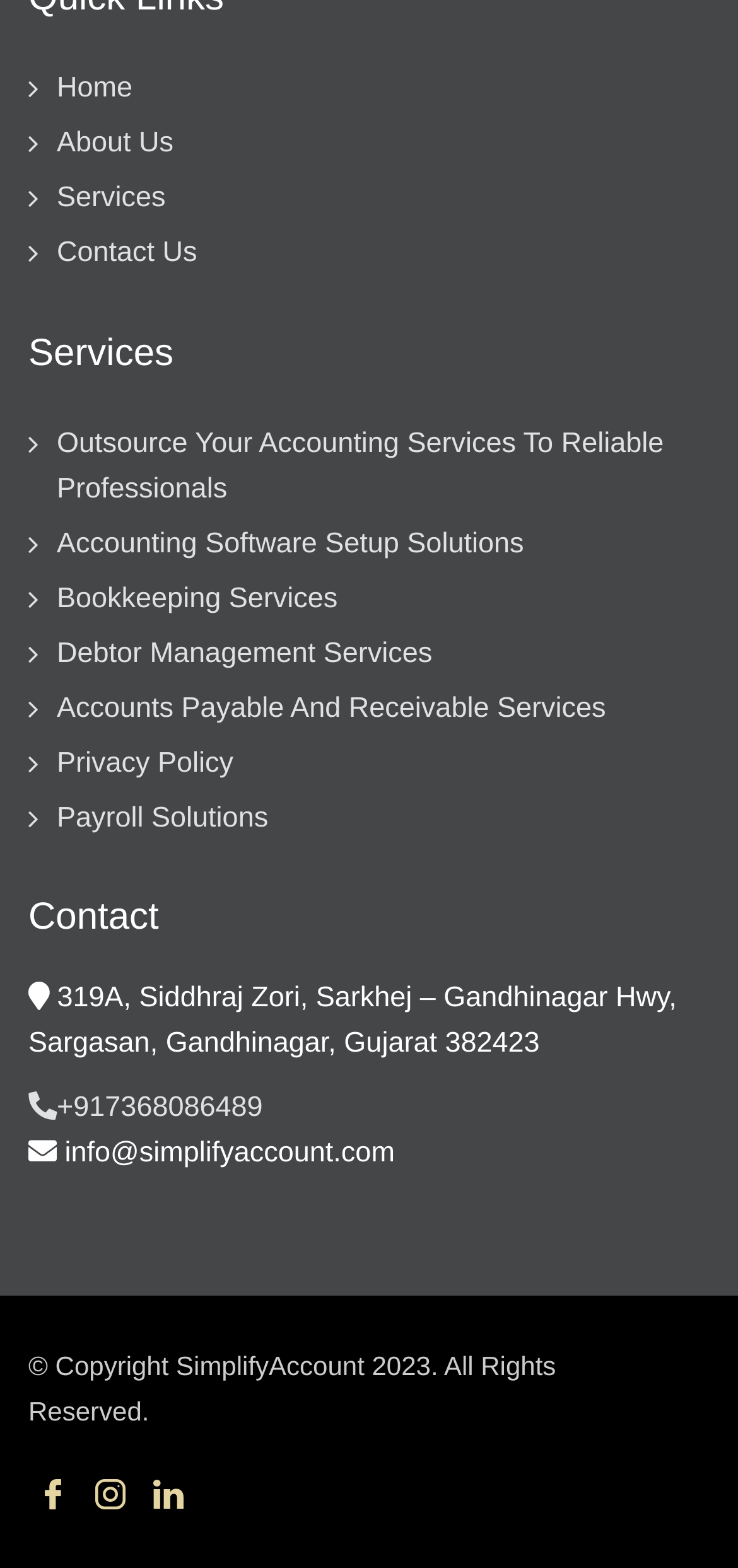How many social media links are there at the bottom of the webpage? Based on the screenshot, please respond with a single word or phrase.

3